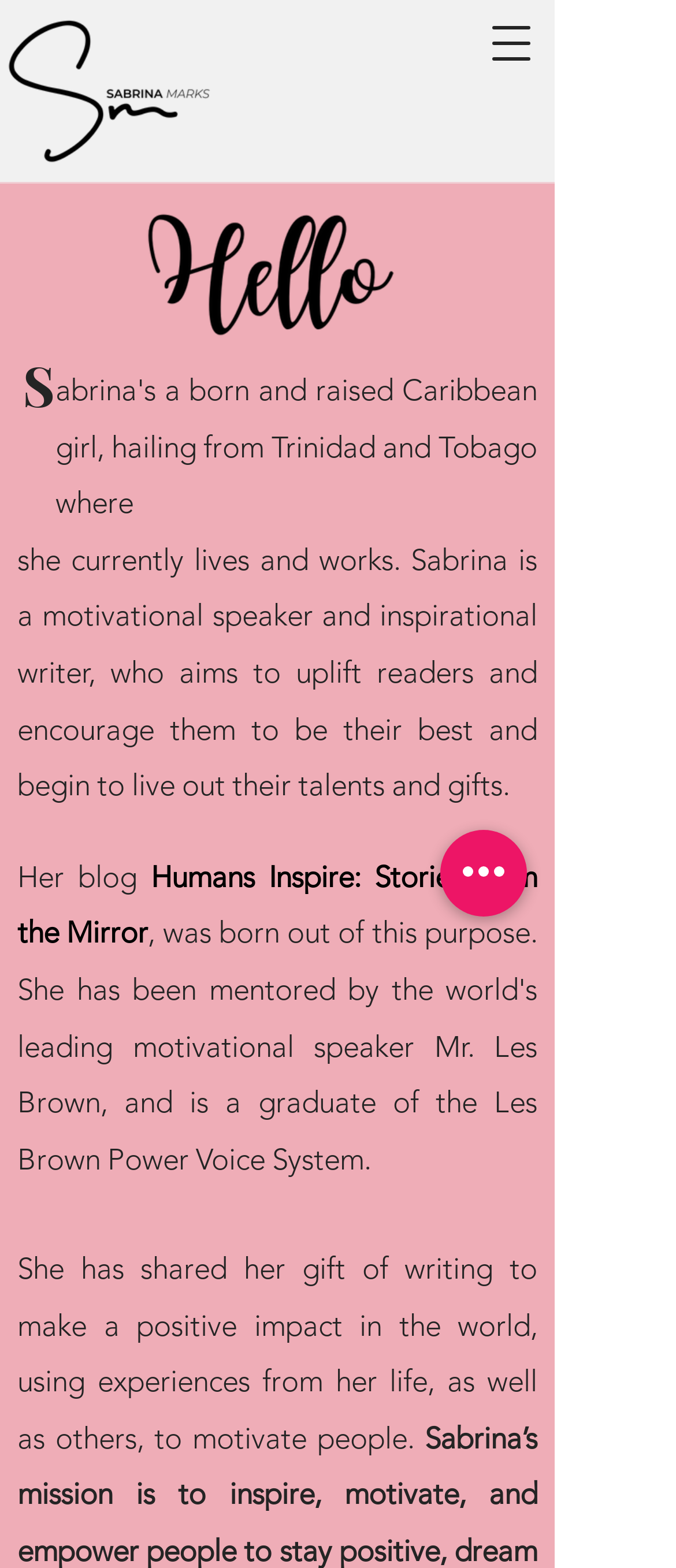Provide a brief response to the question below using a single word or phrase: 
How many images are on the webpage?

2